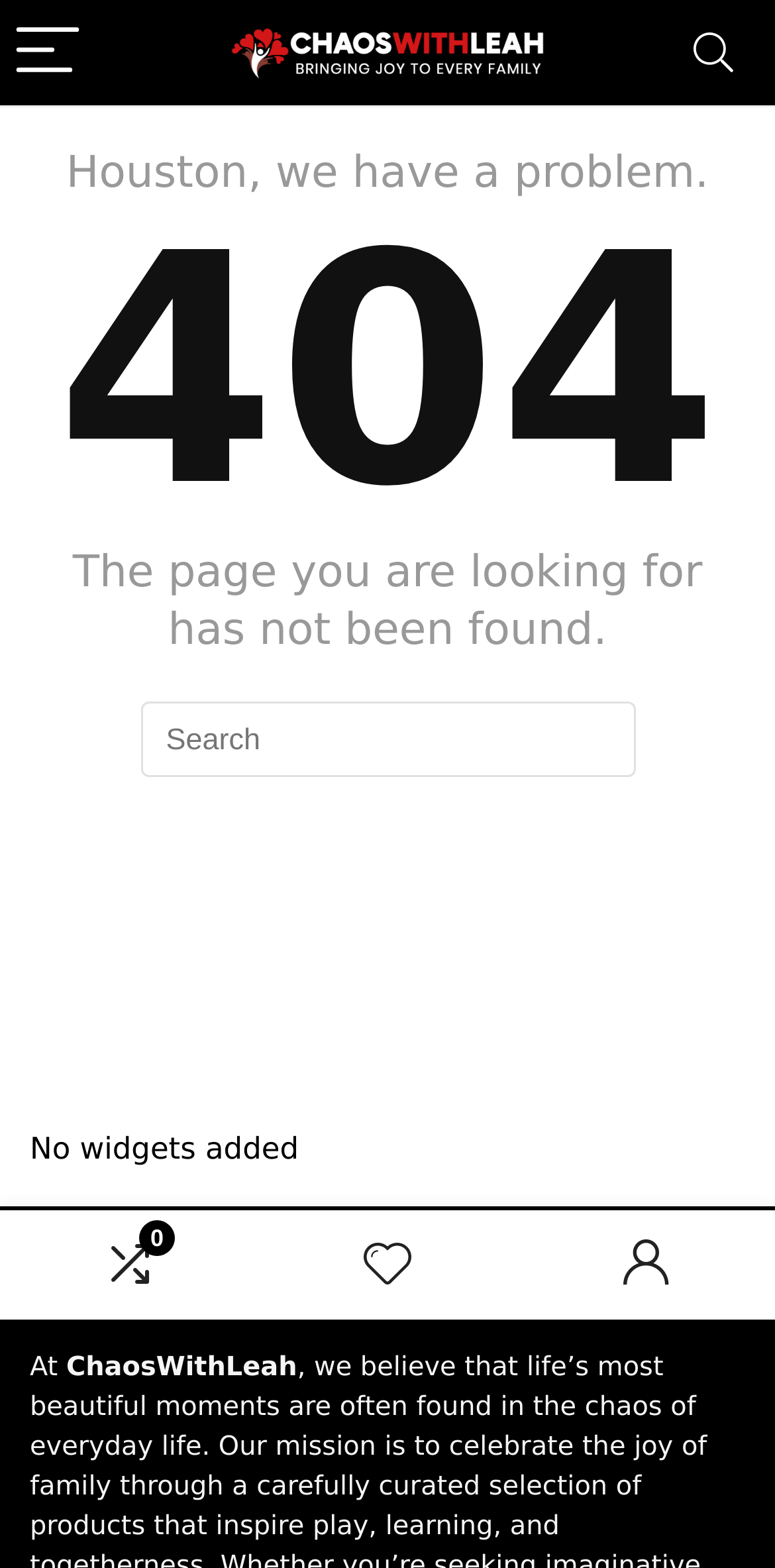With reference to the screenshot, provide a detailed response to the question below:
What is the error message on the page?

The error message is displayed as a static text on the page, which is 'Houston, we have a problem.' It is located at the top of the page, below the menu and search buttons.